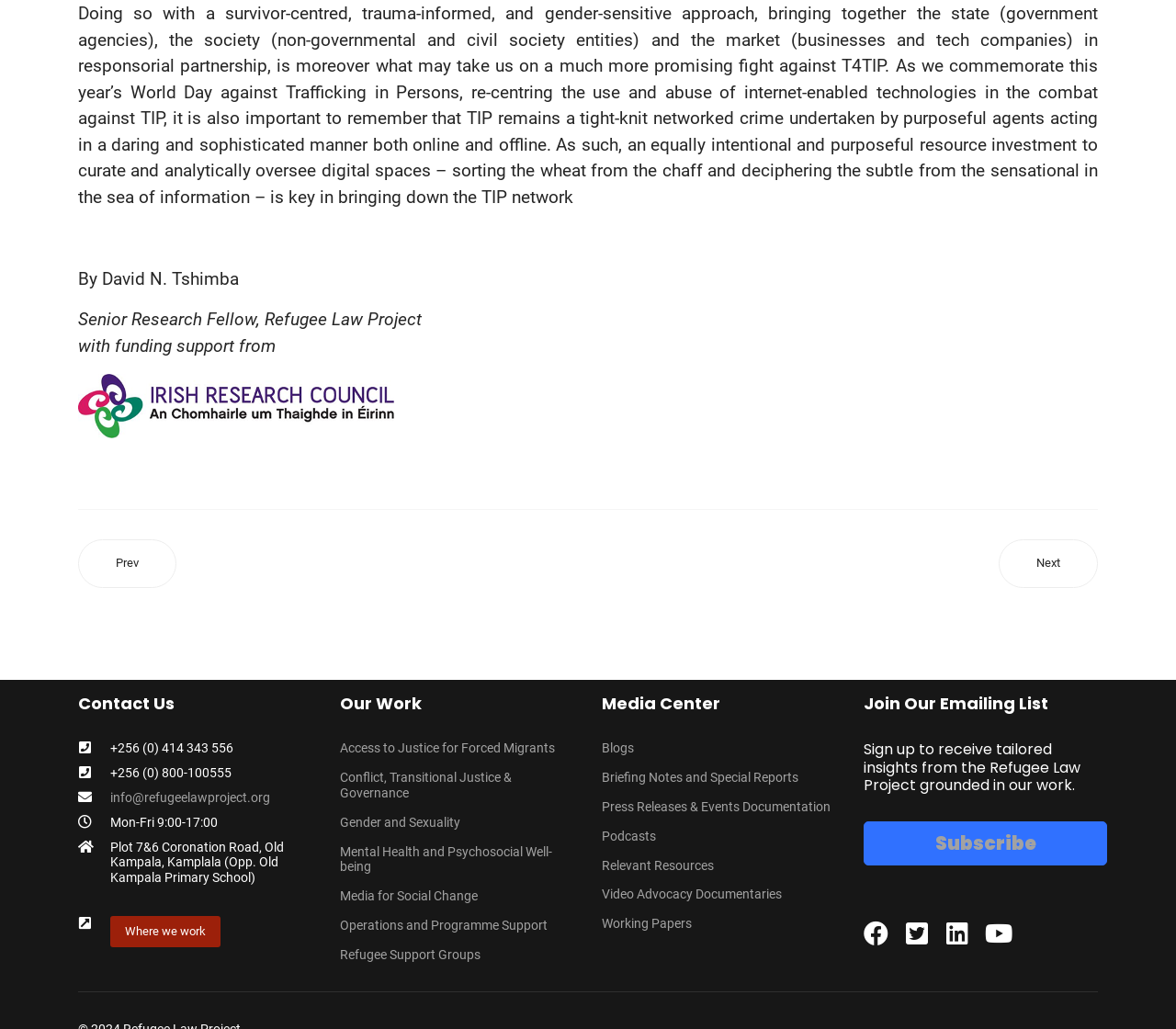Give a one-word or phrase response to the following question: What are the working hours of the Refugee Law Project?

Mon-Fri 9:00-17:00